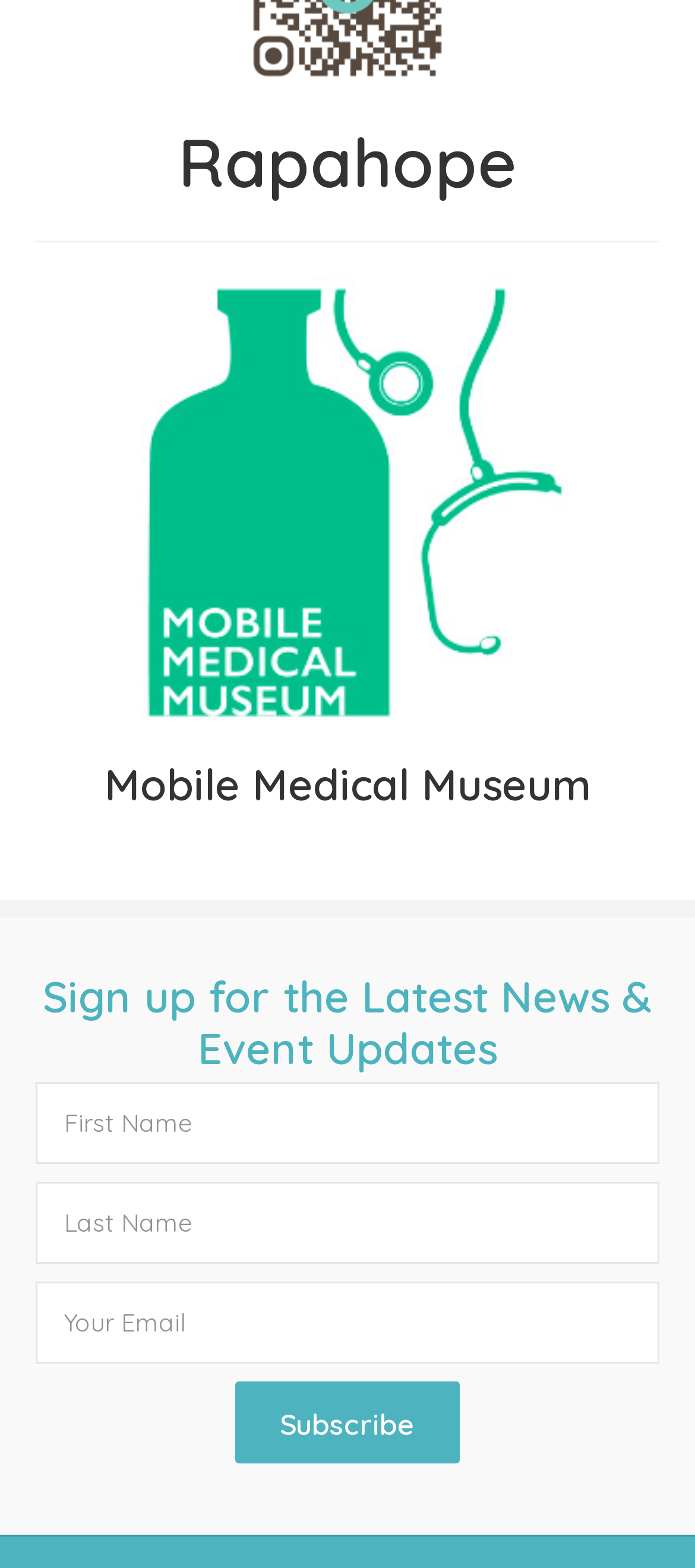How many links are there in the top section?
Please look at the screenshot and answer in one word or a short phrase.

2